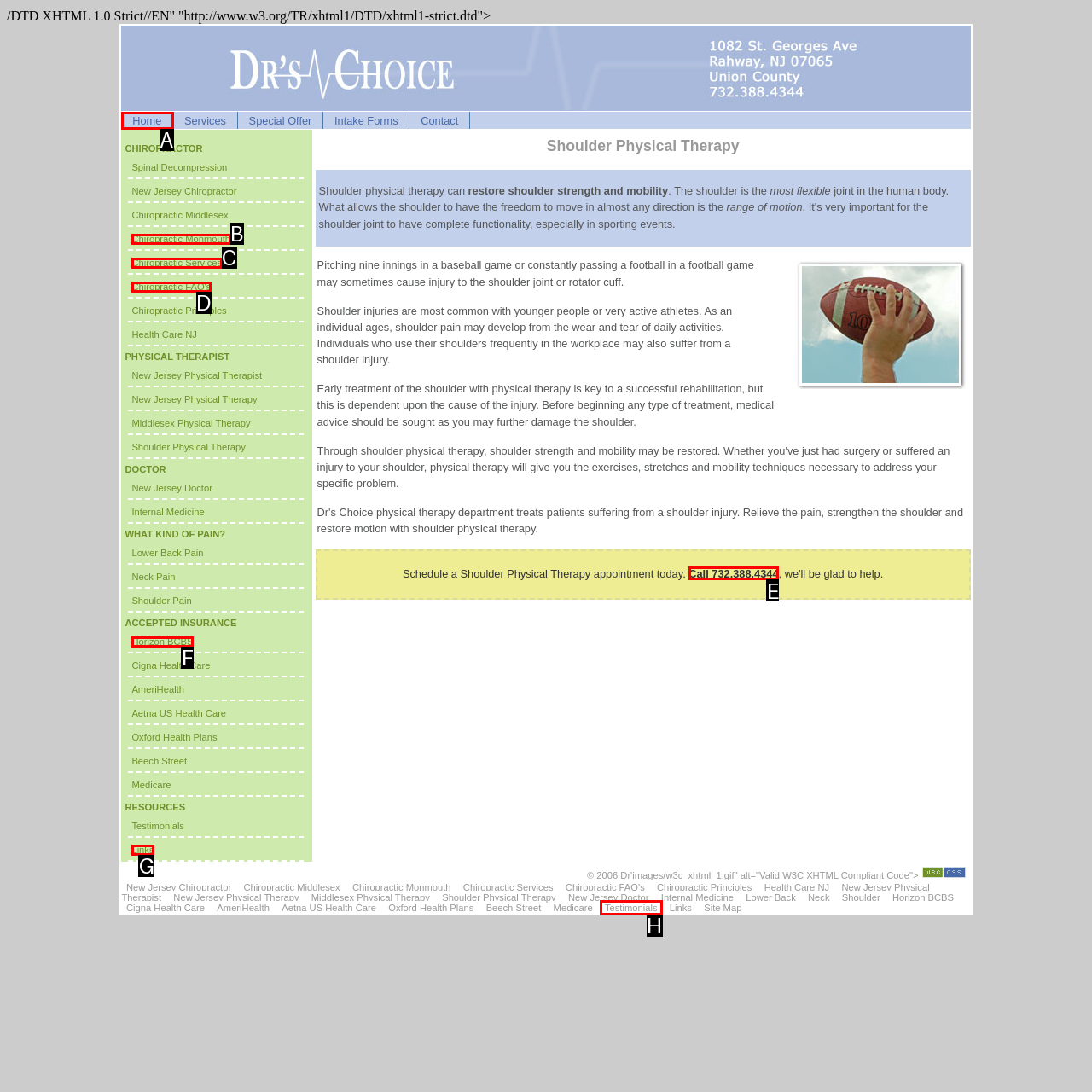Determine which option you need to click to execute the following task: Call the phone number 732.388.4344. Provide your answer as a single letter.

E